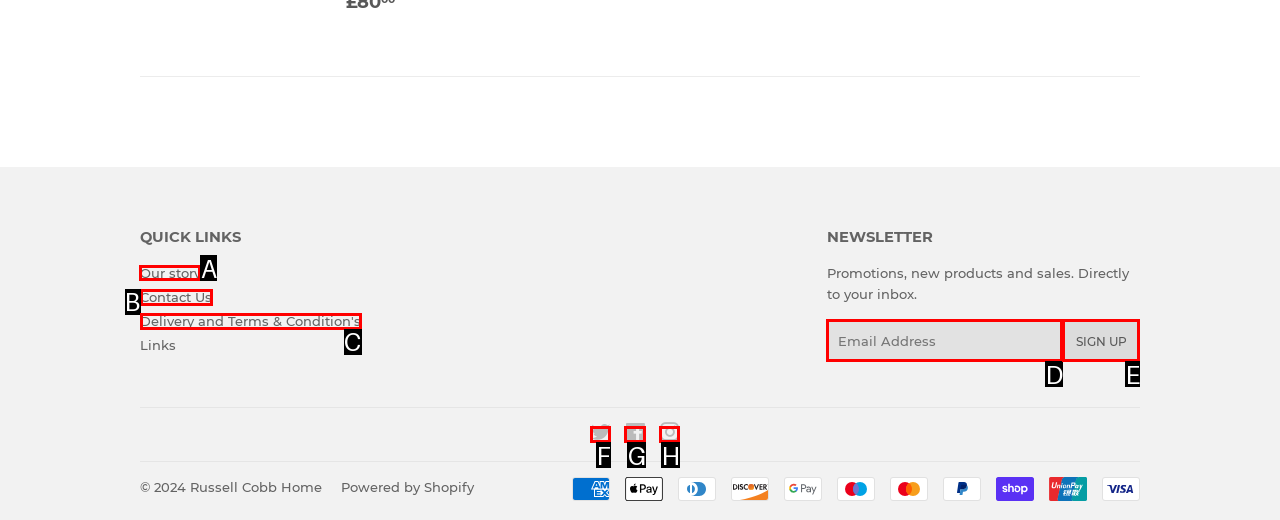Which lettered option should be clicked to perform the following task: Visit our story page
Respond with the letter of the appropriate option.

A